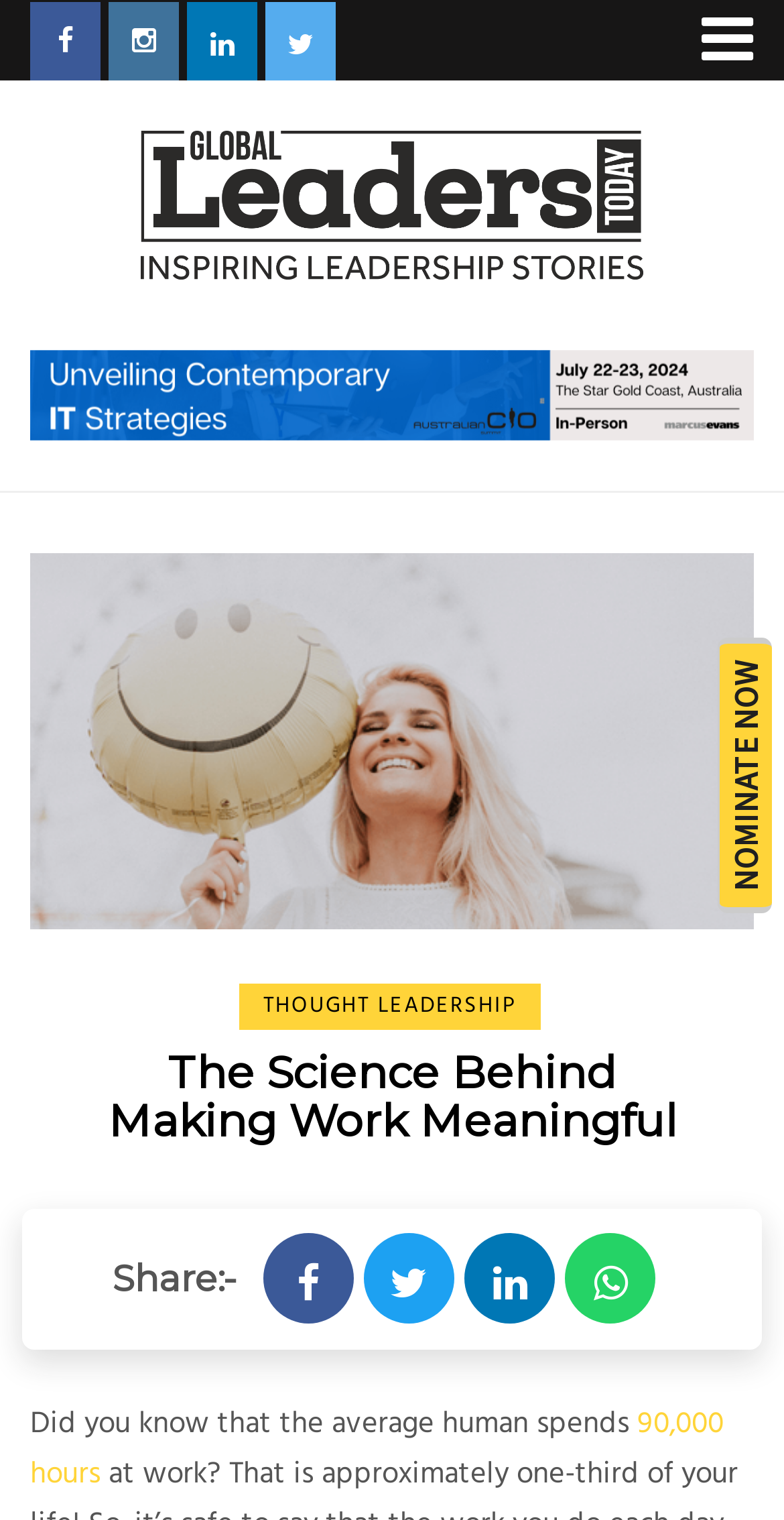What is the main topic of this webpage?
Based on the image, provide your answer in one word or phrase.

Work Meaningfulness